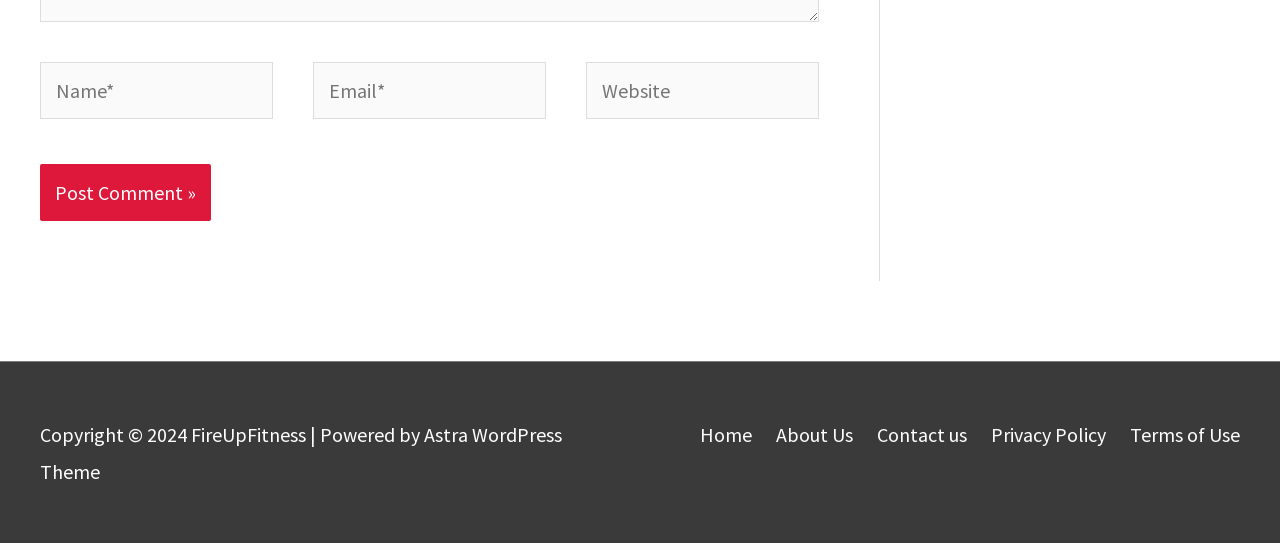Locate the bounding box coordinates for the element described below: "Home". The coordinates must be four float values between 0 and 1, formatted as [left, top, right, bottom].

[0.531, 0.776, 0.588, 0.822]